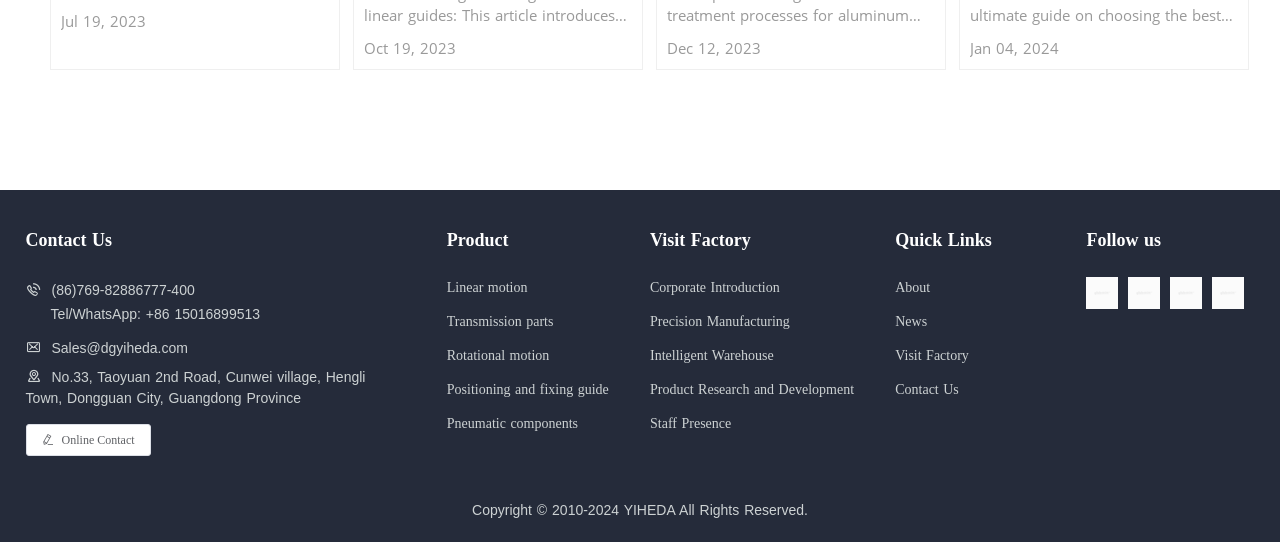How many social media platforms does the company have?
Using the image, provide a concise answer in one word or a short phrase.

4